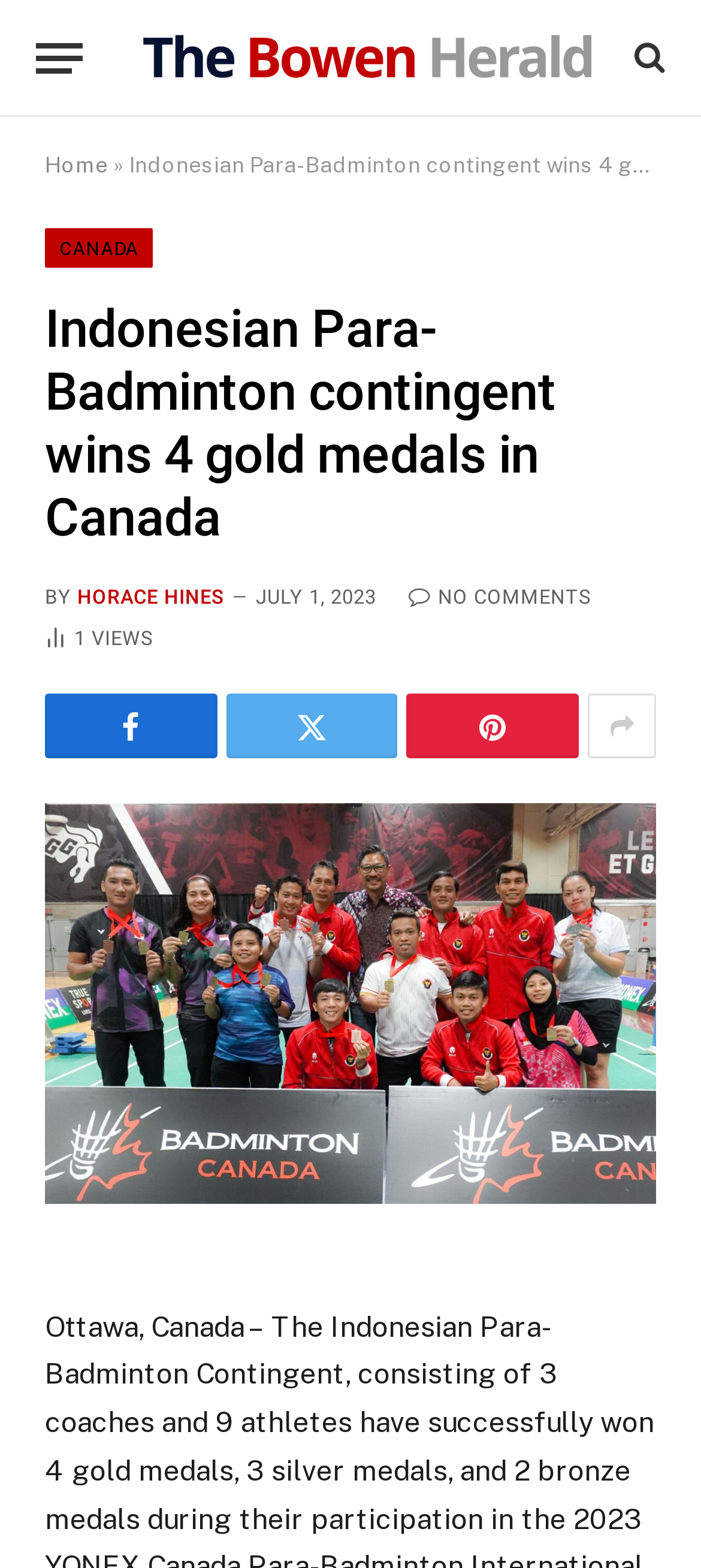Find the bounding box coordinates of the clickable area that will achieve the following instruction: "Read the article by Horace Hines".

[0.11, 0.373, 0.32, 0.388]